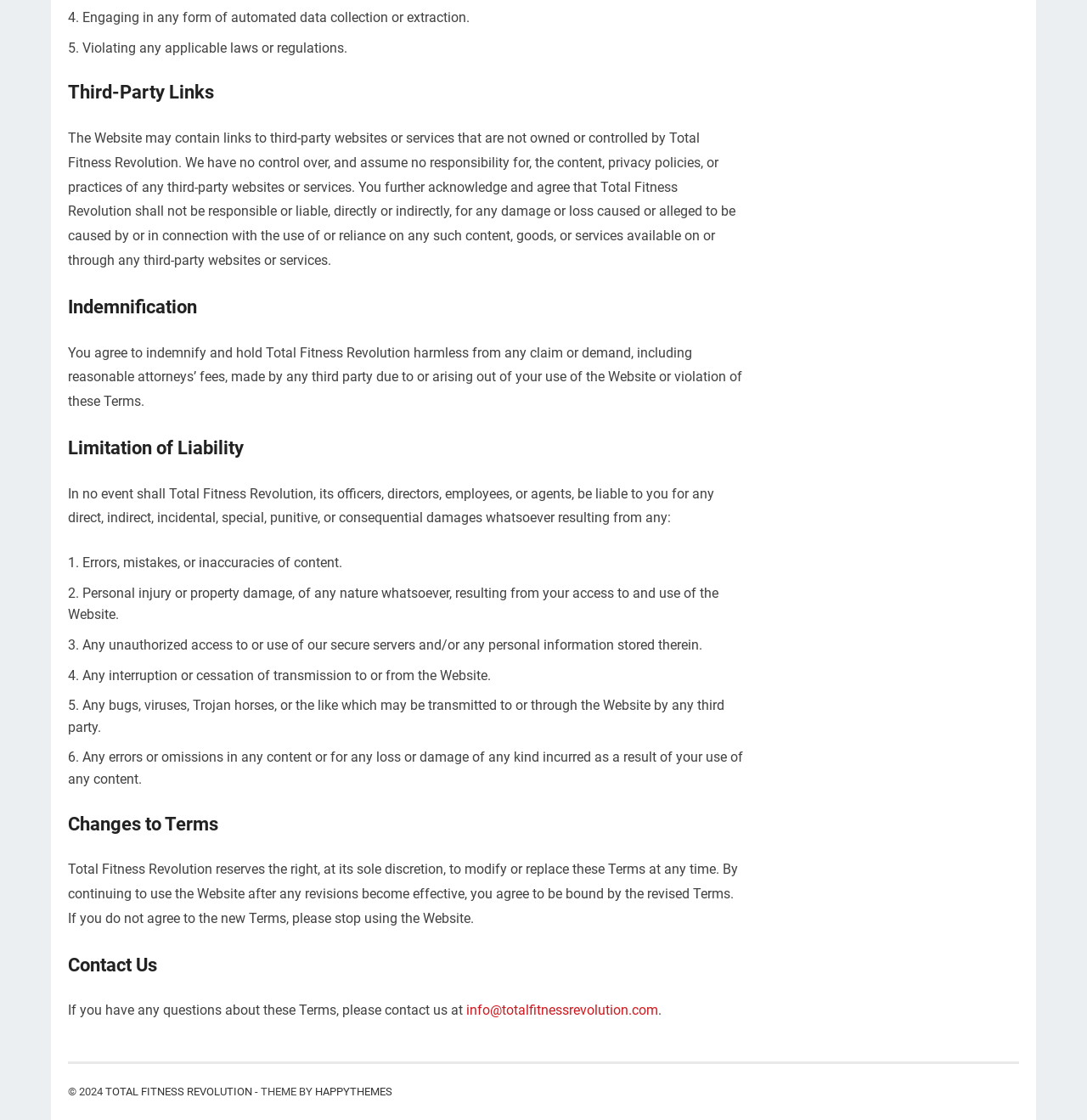Please respond in a single word or phrase: 
What is the purpose of the indemnification clause?

To hold Total Fitness Revolution harmless